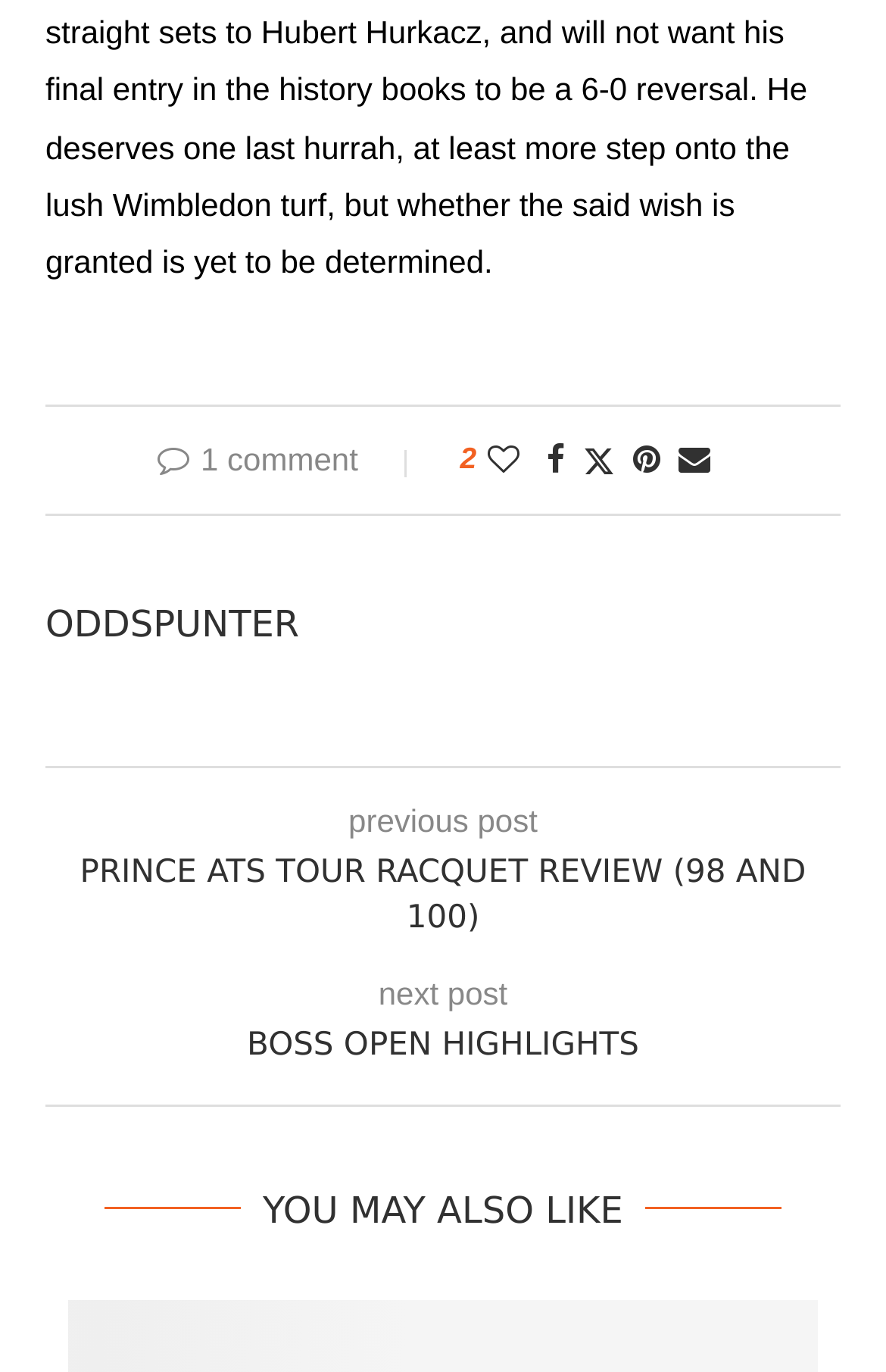What is the title of the next post?
Use the information from the screenshot to give a comprehensive response to the question.

The answer can be found by looking at the link element with the text 'BOSS OPEN HIGHLIGHTS' in the LayoutTable element, which is likely the title of the next post.